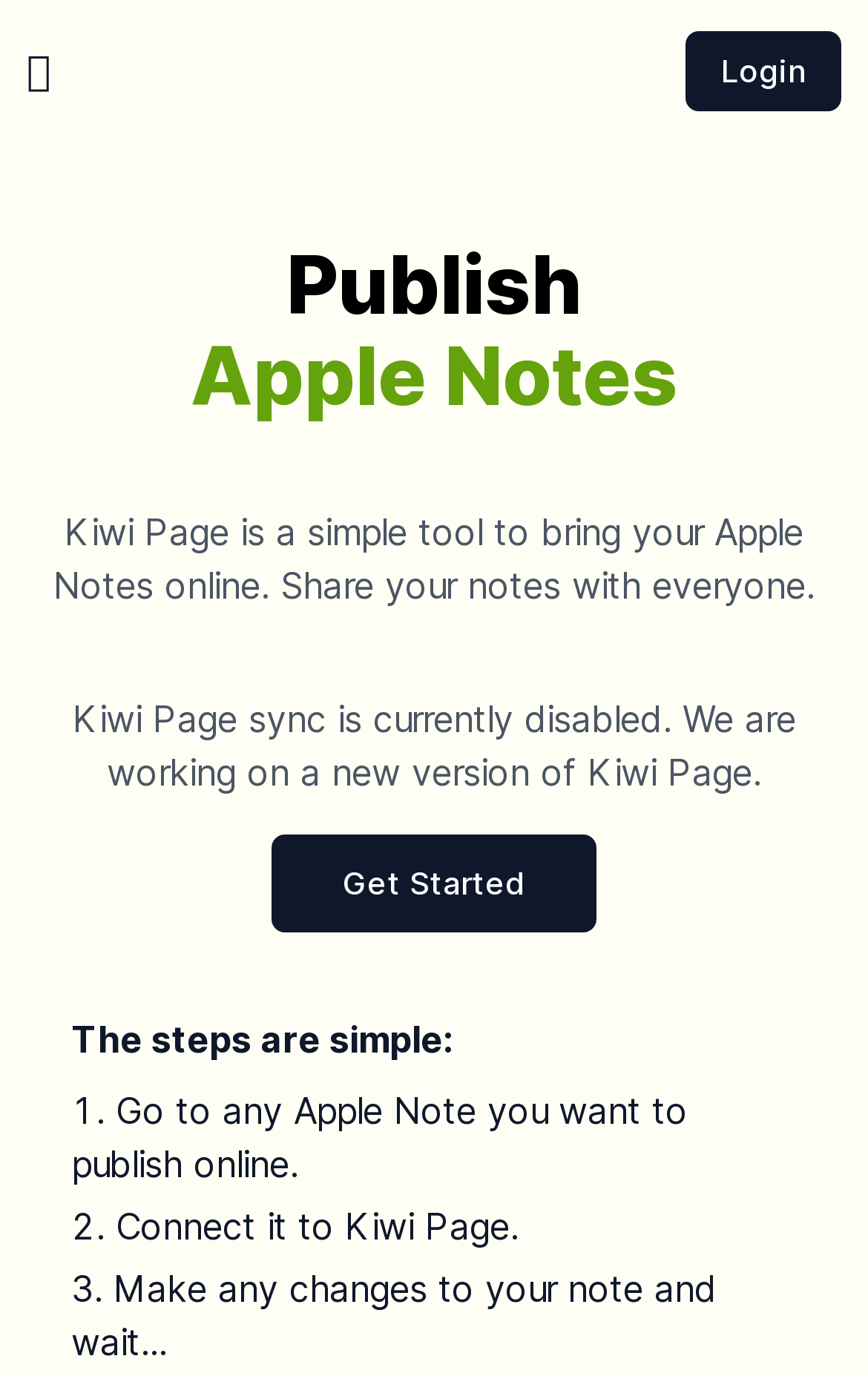With reference to the image, please provide a detailed answer to the following question: How many steps are required to publish an Apple Note?

The webpage provides a list of steps to publish an Apple Note, which includes 'Go to any Apple Note you want to publish online', 'Connect it to Kiwi Page', and 'Make any changes to your note and wait...'. Therefore, there are 3 steps required to publish an Apple Note.